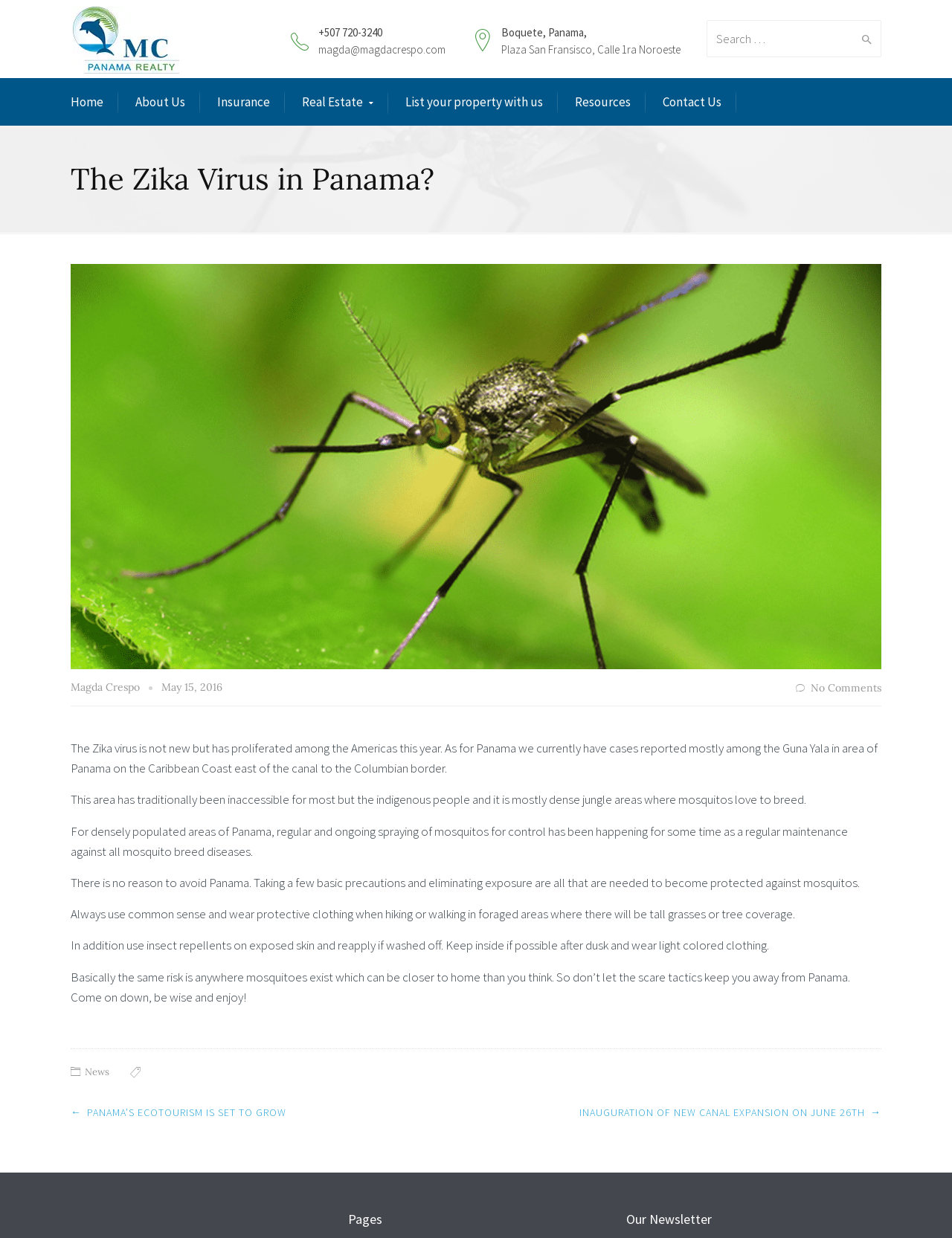Please identify the bounding box coordinates of the area that needs to be clicked to follow this instruction: "Read about Insurance".

[0.228, 0.074, 0.284, 0.091]